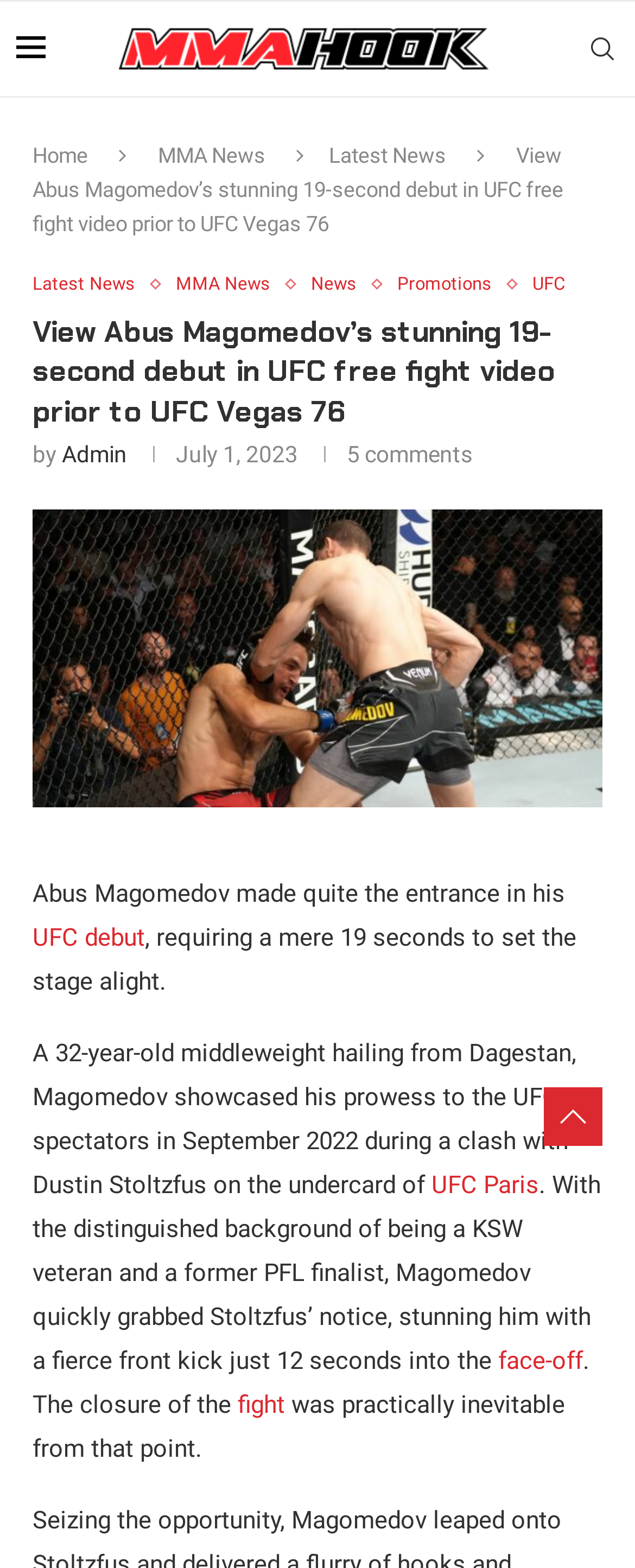Describe the webpage in detail, including text, images, and layout.

The webpage is about Abus Magomedov's UFC debut, specifically his 19-second fight against Stoltzfus before his headline match at UFC Vegas 76. 

At the top of the page, there is a layout table with an image on the left and a link to "MMA Hook" on the right. Below this, there are several links to different sections of the website, including "Home", "MMA News", "Latest News", and "UFC". 

The main content of the page is a heading that reads "View Abus Magomedov’s stunning 19-second debut in UFC free fight video prior to UFC Vegas 76". Below this, there is a line of text that says "by Admin" and a timestamp of "July 1, 2023". 

To the right of this, there is a link to "Abus Magomedov UFC Debut" with an accompanying image. Below this, there is a block of text that describes Magomedov's UFC debut, including his background as a KSW veteran and former PFL finalist, and his fight against Stoltzfus. The text also includes links to "UFC debut", "UFC Paris", "face-off", and "fight". 

At the bottom of the page, there is a note that says "5 comments".